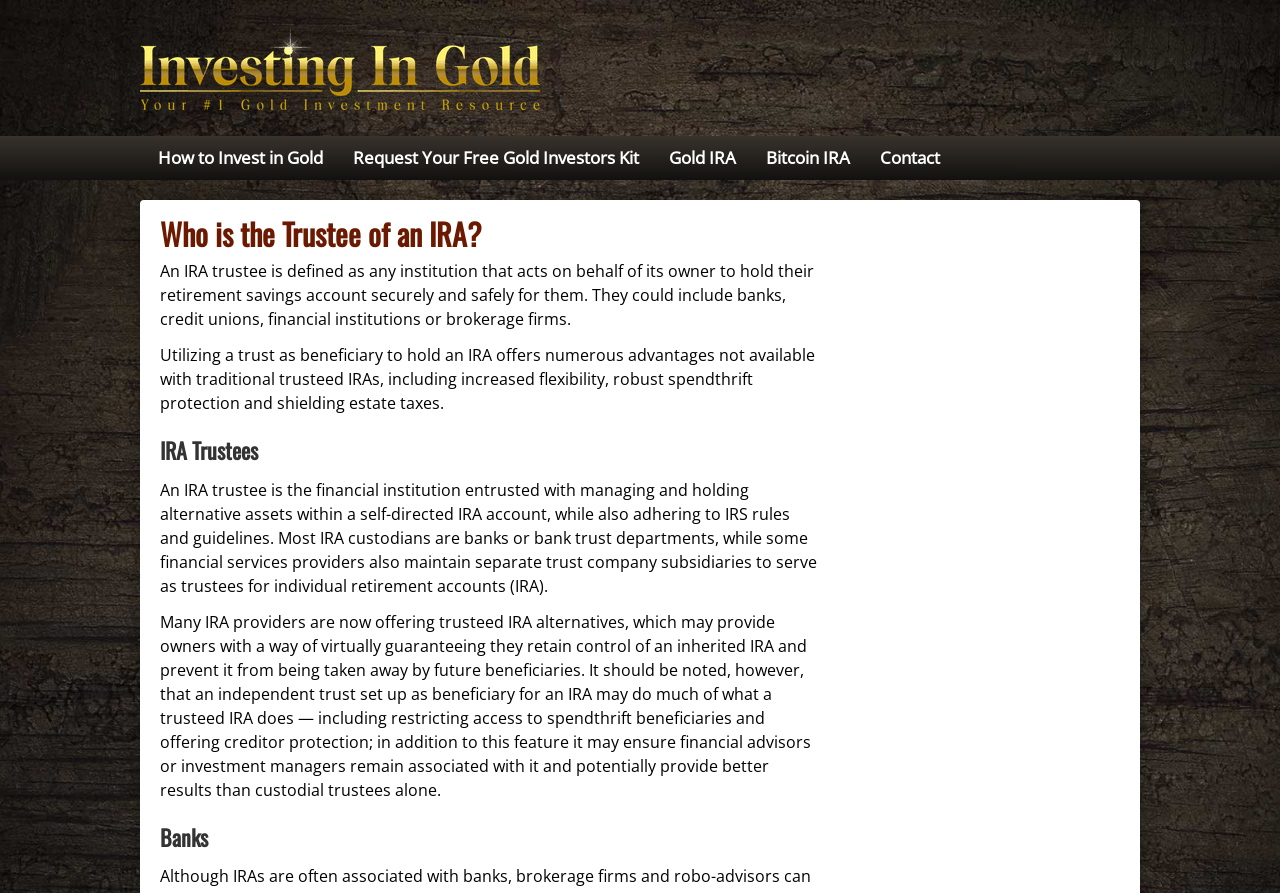What is the role of an IRA custodian?
Using the information presented in the image, please offer a detailed response to the question.

Based on the webpage content, an IRA custodian is the financial institution entrusted with managing and holding alternative assets within a self-directed IRA account, while also adhering to IRS rules and guidelines. This information is obtained from the StaticText element with the text 'An IRA trustee is the financial institution entrusted with managing and holding alternative assets within a self-directed IRA account, while also adhering to IRS rules and guidelines.'